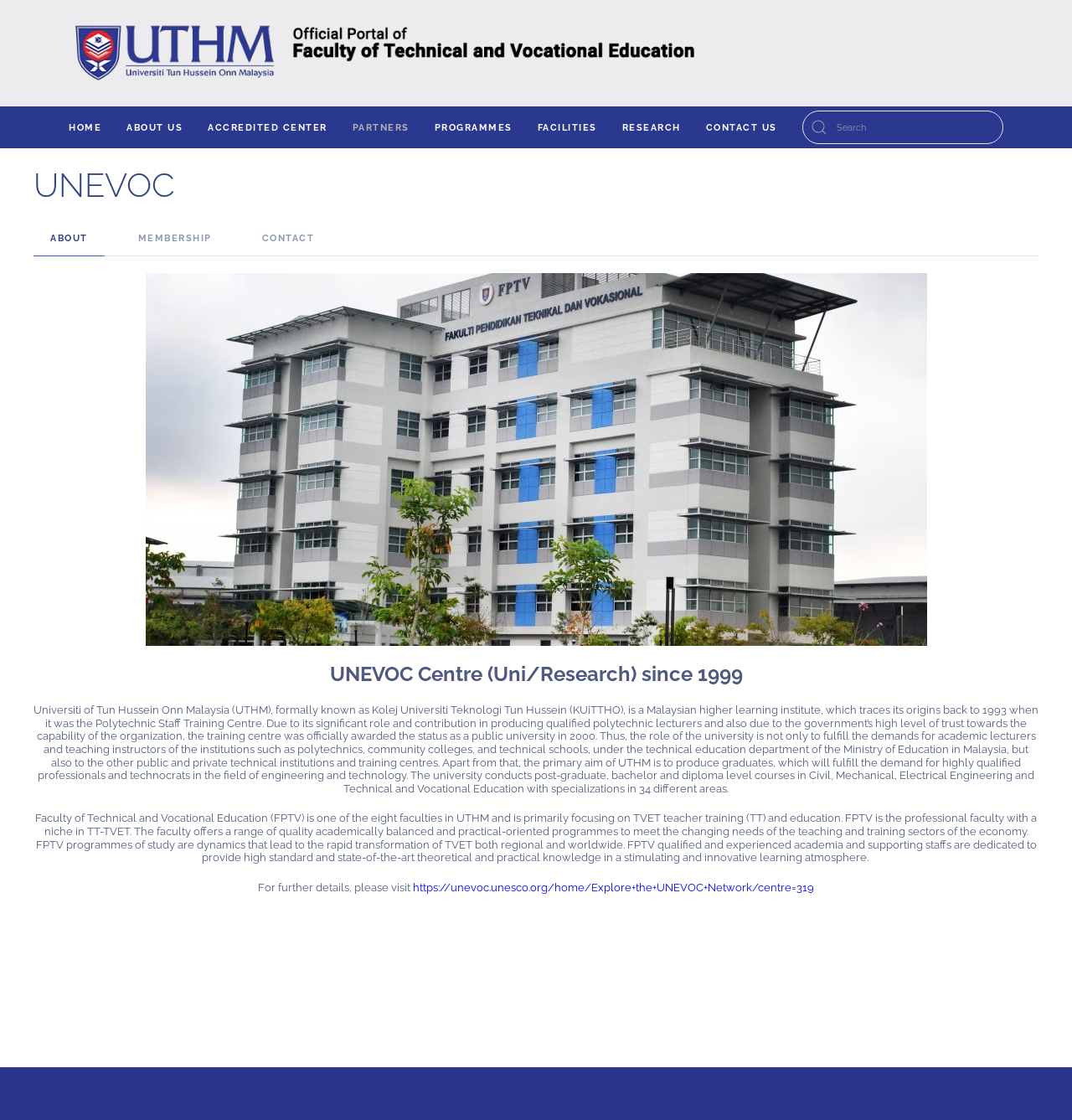Provide your answer in a single word or phrase: 
What is the name of the faculty?

Faculty of Technical and Vocational Education